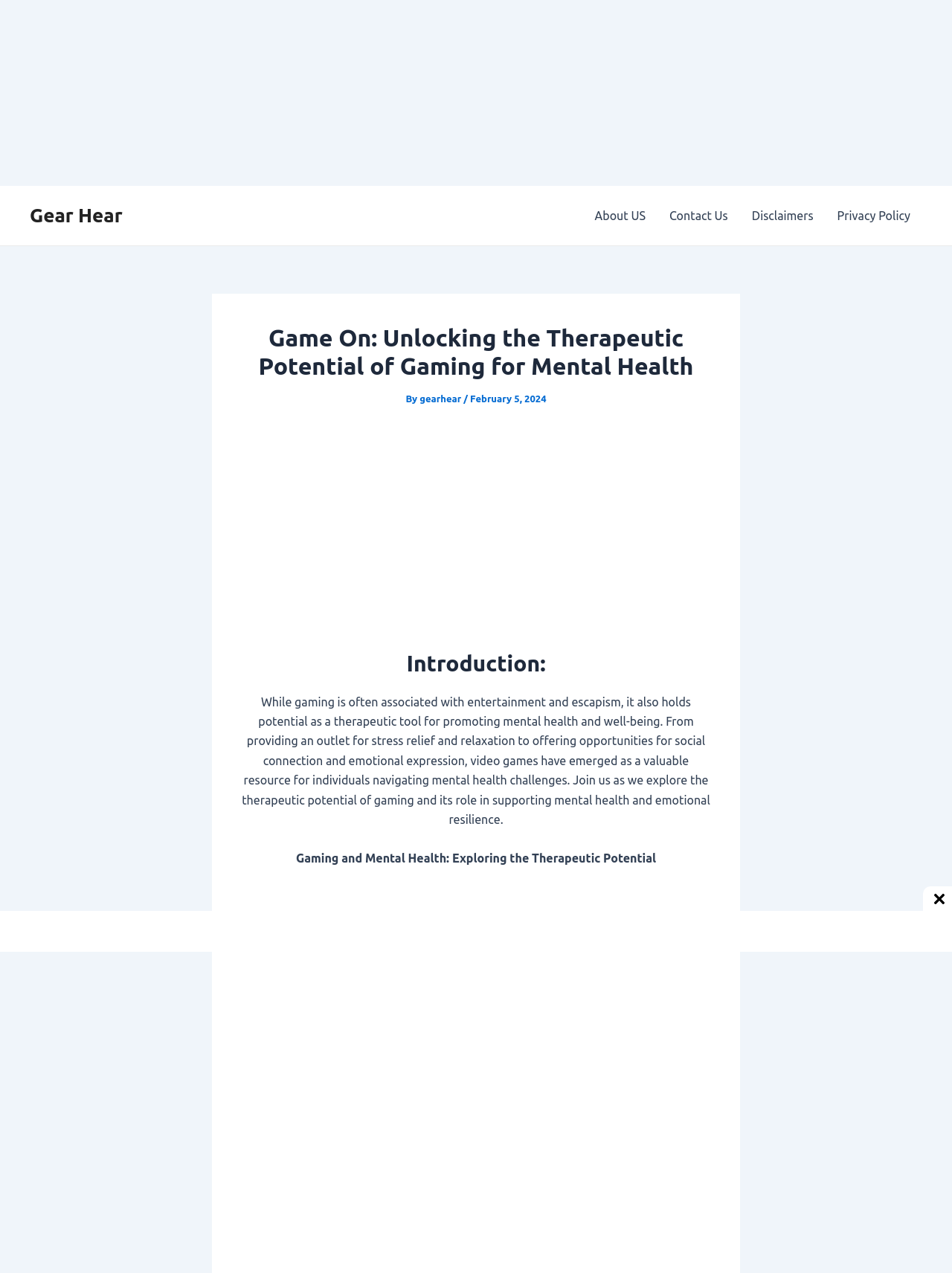Show the bounding box coordinates for the HTML element as described: "Authority control".

None